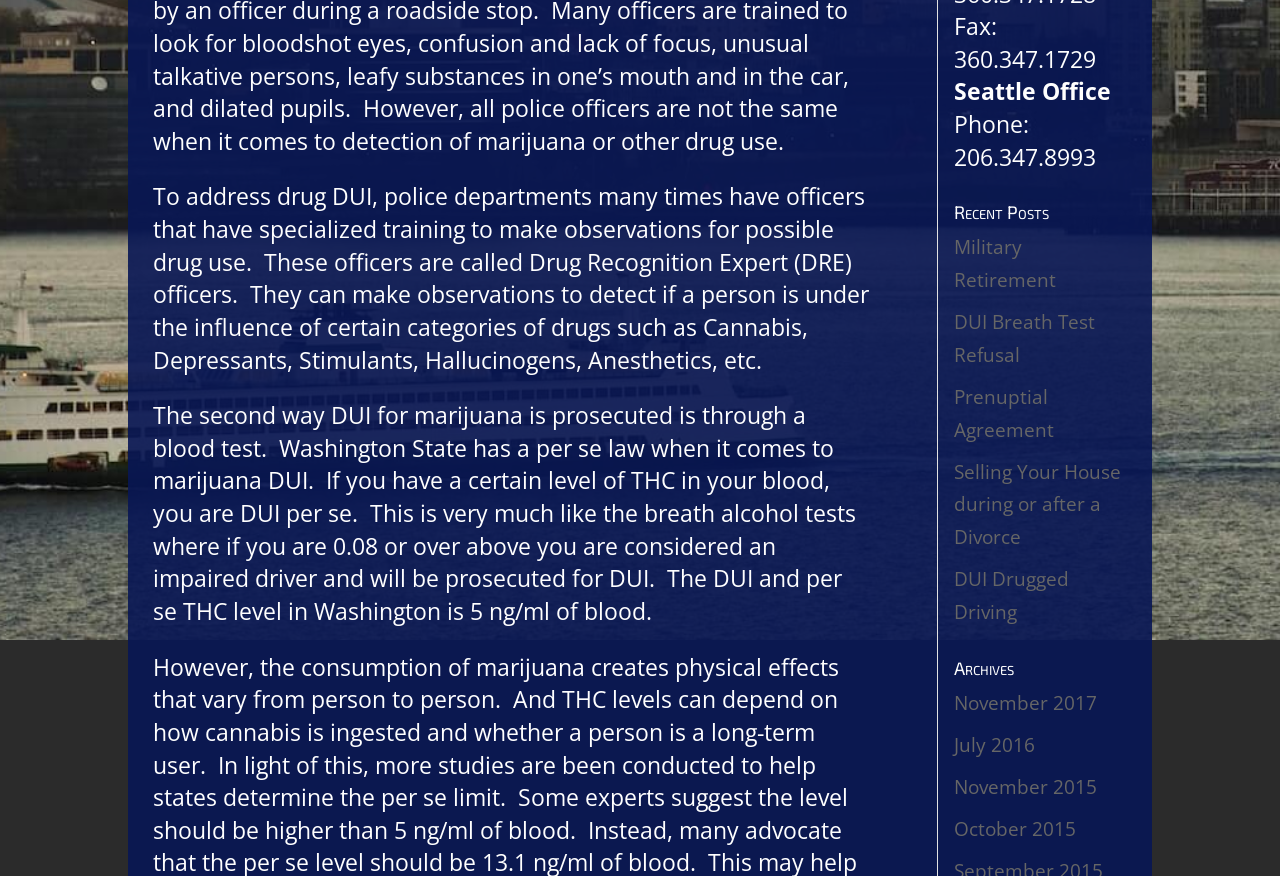Identify the bounding box coordinates of the HTML element based on this description: "Privacy Policy".

None